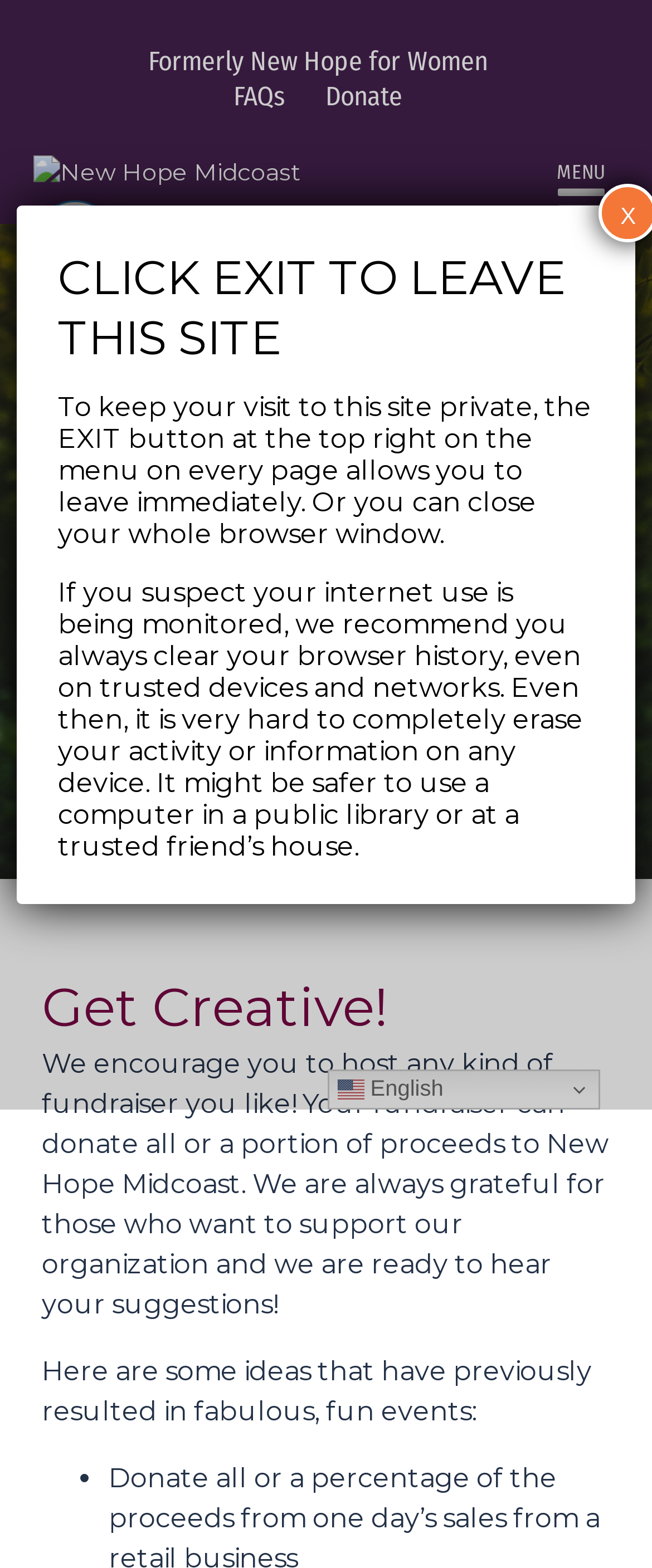Create a detailed narrative describing the layout and content of the webpage.

The webpage is about hosting a fundraiser for New Hope Midcoast, an organization that provides advocacy, prevention, and education services for victim-survivors of domestic abuse, dating violence, and stalking. 

At the top of the page, there is a navigation menu with links to "FAQs" and "Donate". Below this menu, there is a link to "New Hope Midcoast" accompanied by an image of the organization's logo. 

To the right of the logo, there is a button labeled "MENU" that, when clicked, reveals a section with a heading "Host A Fundraiser" and a paragraph explaining the benefits of hosting a fundraiser for New Hope Midcoast. 

Below this section, there is another heading "Get Creative!" followed by a paragraph encouraging users to host any kind of fundraiser they like, with some ideas for events that have been successful in the past. 

On the top right corner of the page, there is a button "Toggle Accessibility Toolbar" with an image of a person. 

Further down the page, there is a link to switch the language to English, accompanied by an image of the English flag. 

Finally, there is a modal dialog box that appears when the user clicks on the "EXIT" button, providing information on how to keep their visit to the site private and safe.